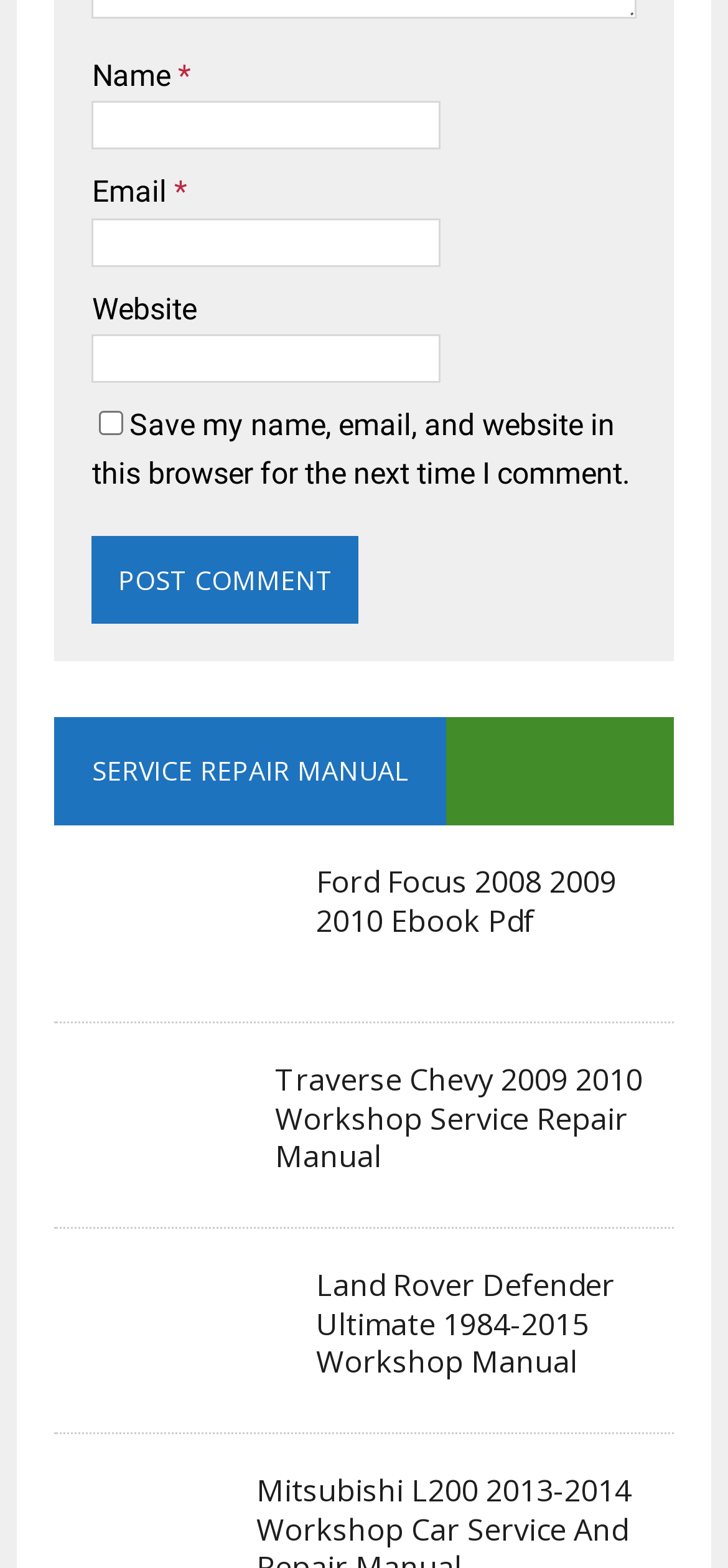What type of manuals are listed on the webpage?
From the details in the image, provide a complete and detailed answer to the question.

The webpage lists several links to manuals, including 'Ford Focus Sedan 2008 2009 2010 Service Manual and Workshop', 'Traverse Chevy 2009 2010 Workshop Service Repair Manual', and 'Land Rover Defender Ultimate 1984-2015 Workshop Manual', indicating that the type of manuals listed on the webpage are service repair manuals.